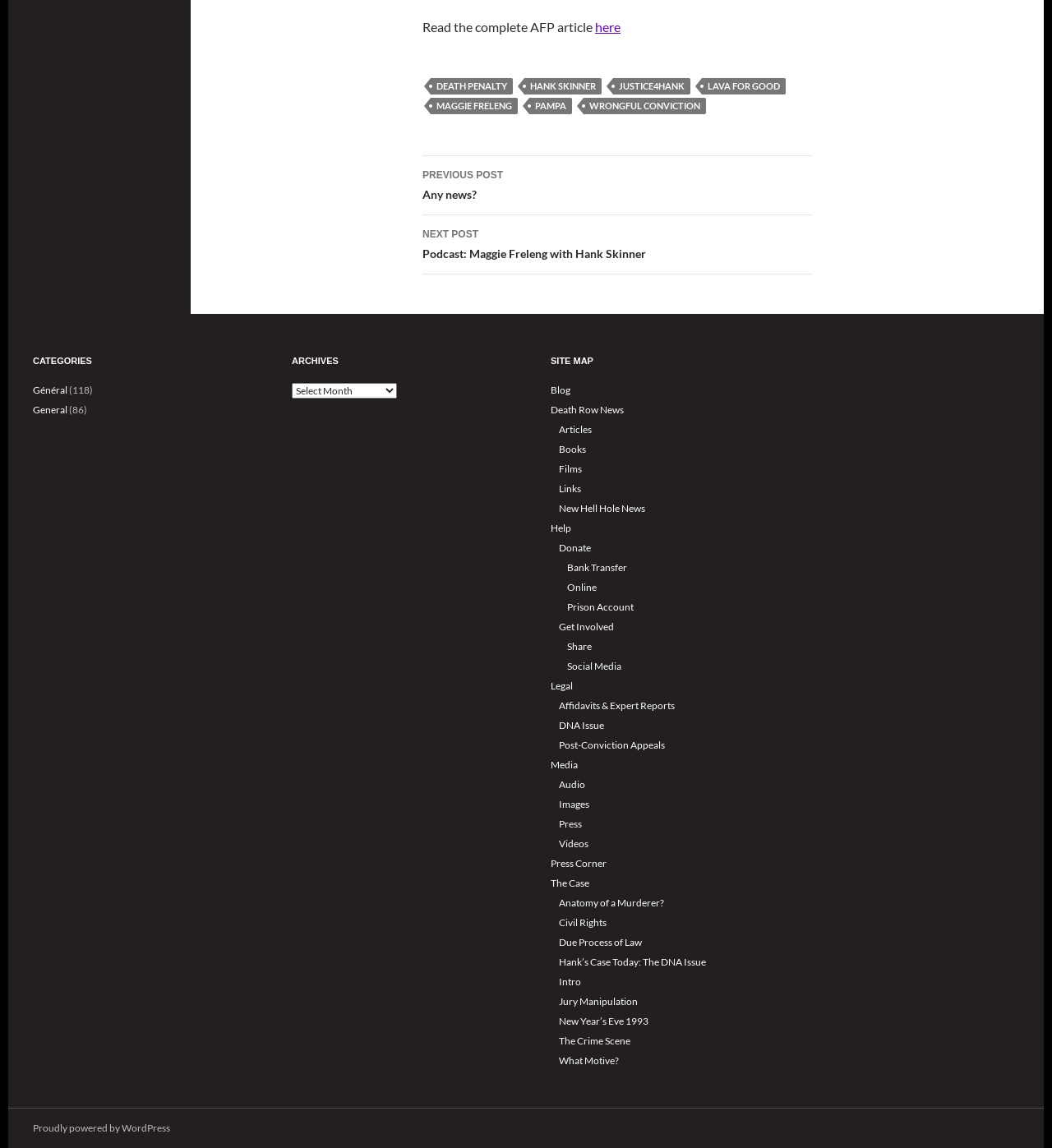Determine the bounding box coordinates of the section I need to click to execute the following instruction: "Read the complete AFP article". Provide the coordinates as four float numbers between 0 and 1, i.e., [left, top, right, bottom].

[0.402, 0.016, 0.566, 0.03]